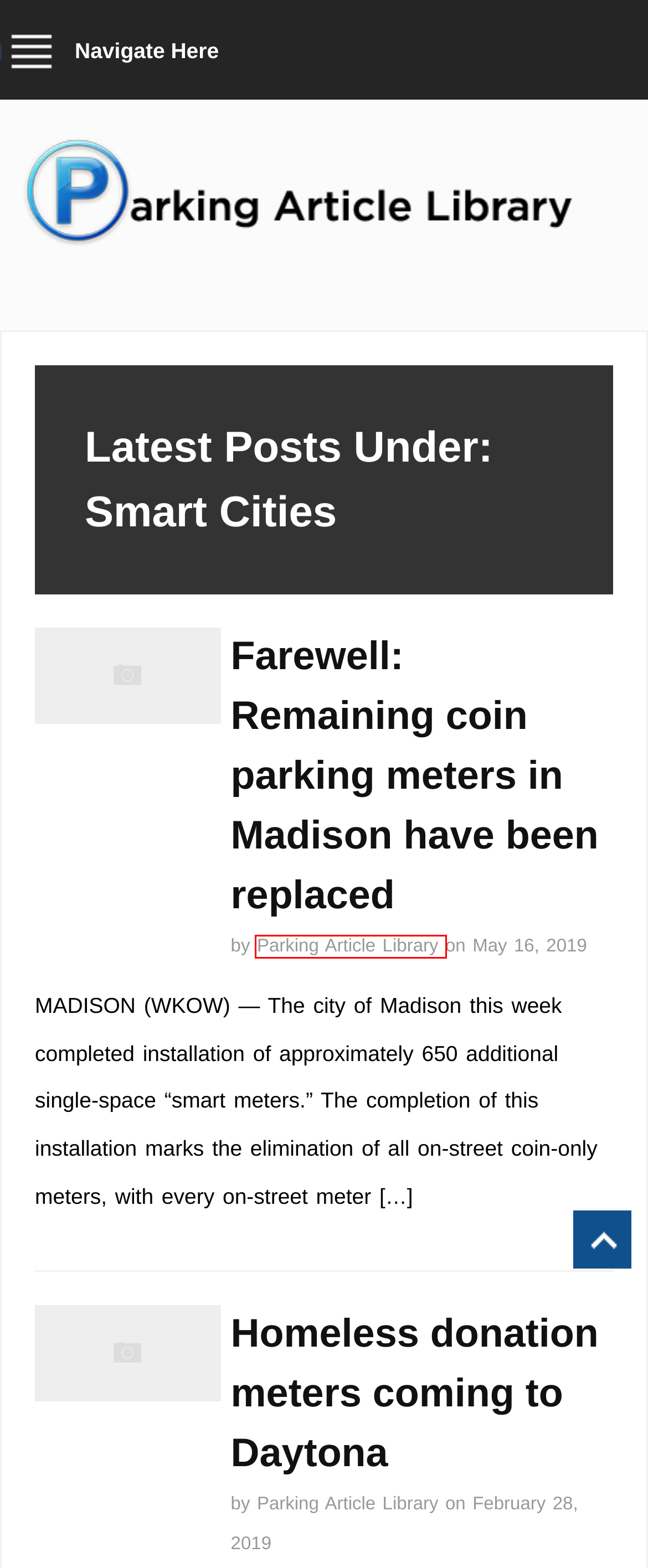Analyze the screenshot of a webpage that features a red rectangle bounding box. Pick the webpage description that best matches the new webpage you would see after clicking on the element within the red bounding box. Here are the candidates:
A. Parking Article Library | Parking Article Library
B. Homeless donation meters coming to Daytona | Parking Article Library
C. September | 2018 | Parking Article Library
D. July | 2018 | Parking Article Library
E. Pay-by-Phone | Parking Article Library
F. Parking Article Library | your resource for the news about parking
G. Farewell: Remaining coin parking meters in Madison have been replaced | Parking Article Library
H. November | 2018 | Parking Article Library

A